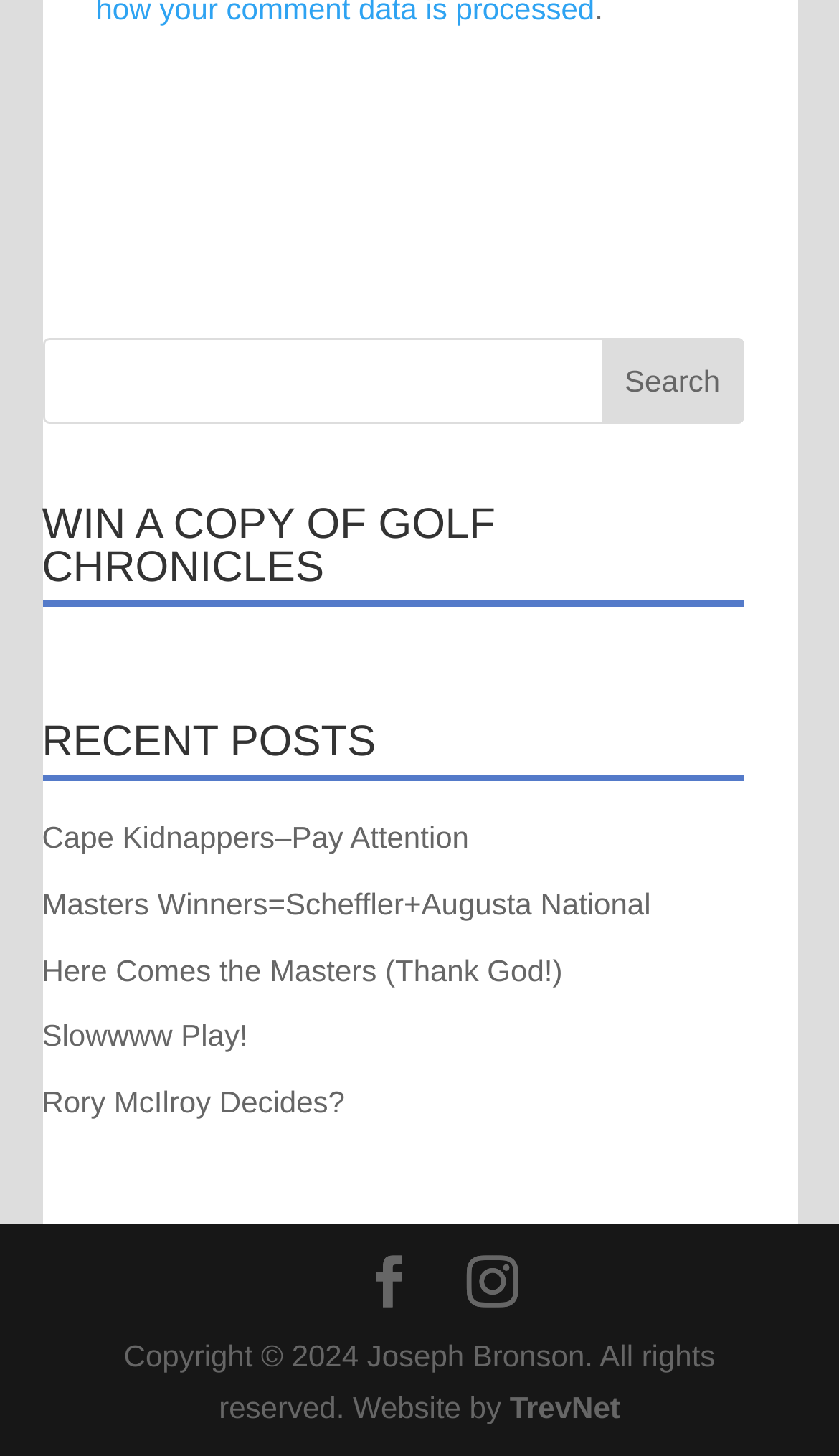Can you show the bounding box coordinates of the region to click on to complete the task described in the instruction: "click the Search button"?

[0.717, 0.232, 0.886, 0.291]